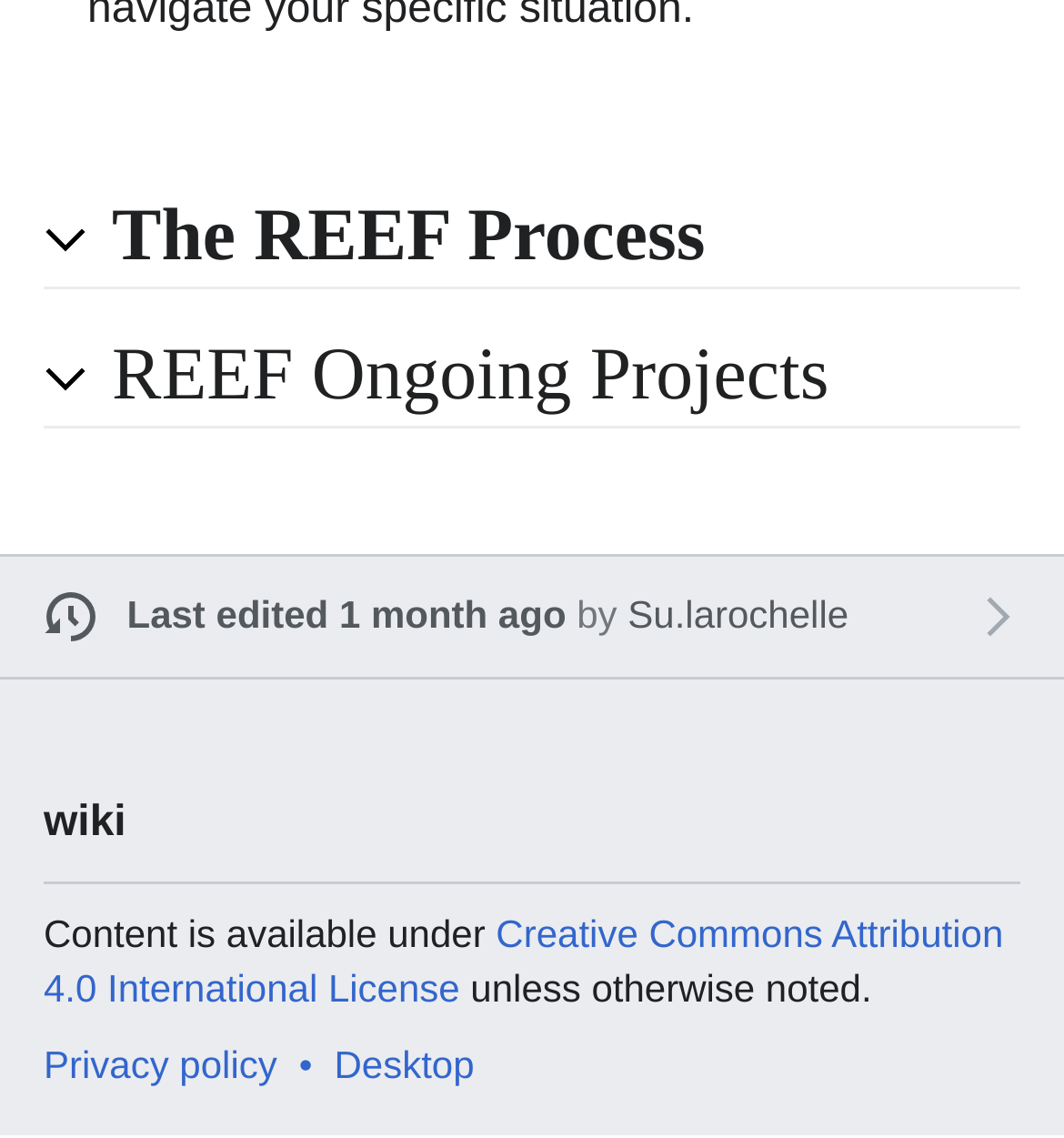Locate the bounding box of the user interface element based on this description: "Privacy policy".

[0.041, 0.917, 0.26, 0.955]